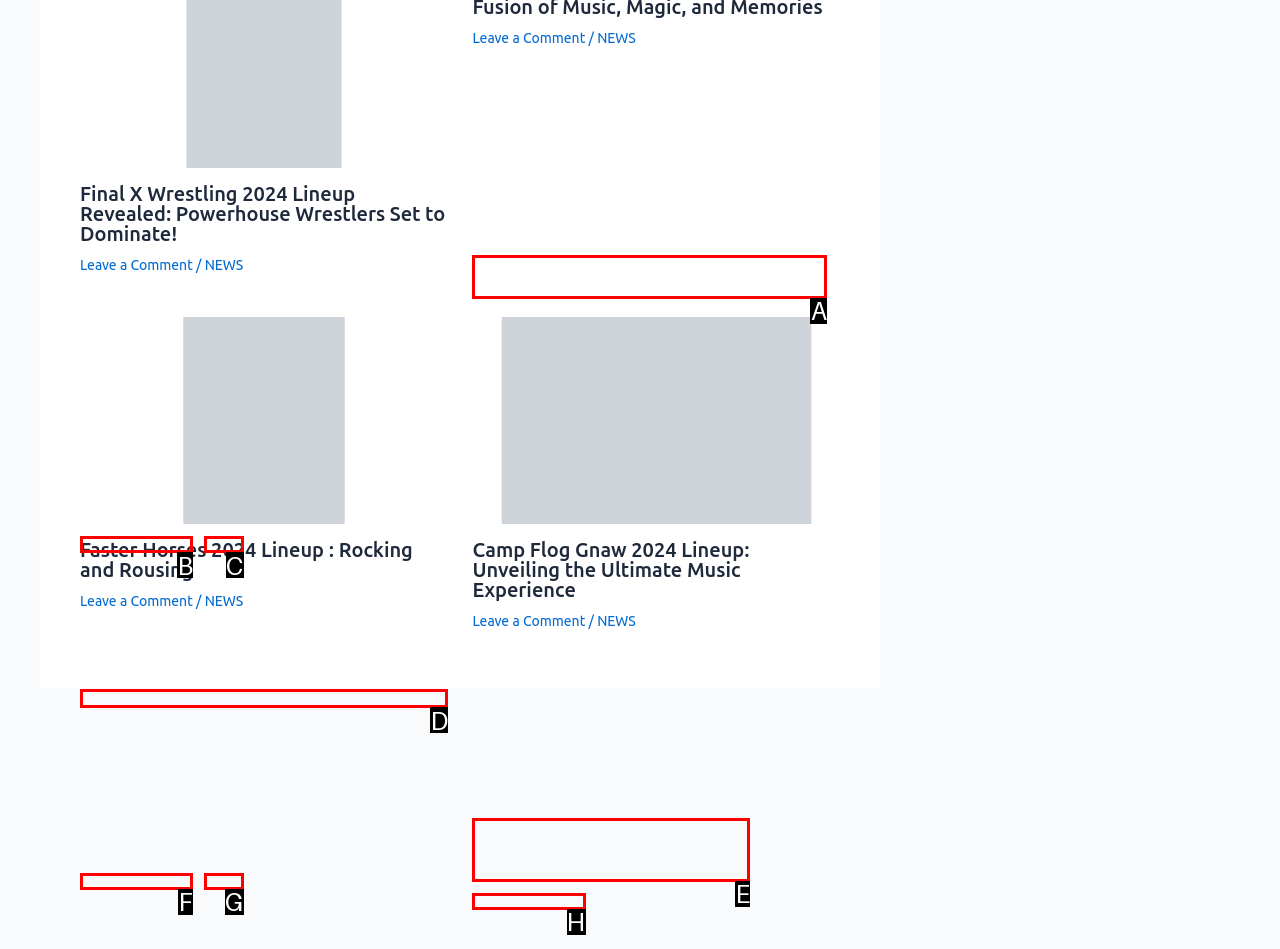Identify which HTML element matches the description: NEWS
Provide your answer in the form of the letter of the correct option from the listed choices.

G